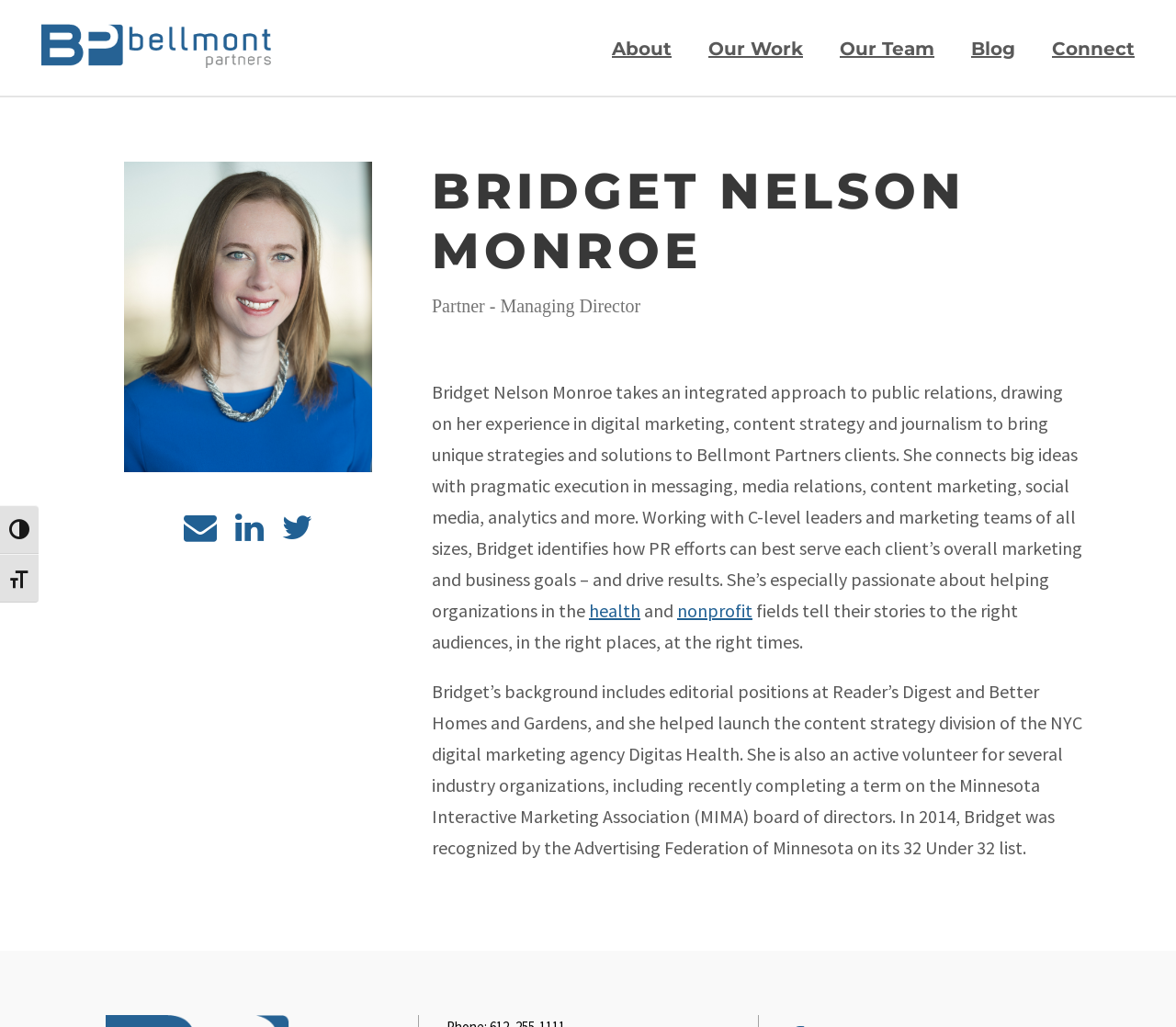Identify the bounding box coordinates of the clickable region required to complete the instruction: "Toggle high contrast". The coordinates should be given as four float numbers within the range of 0 and 1, i.e., [left, top, right, bottom].

[0.0, 0.492, 0.033, 0.539]